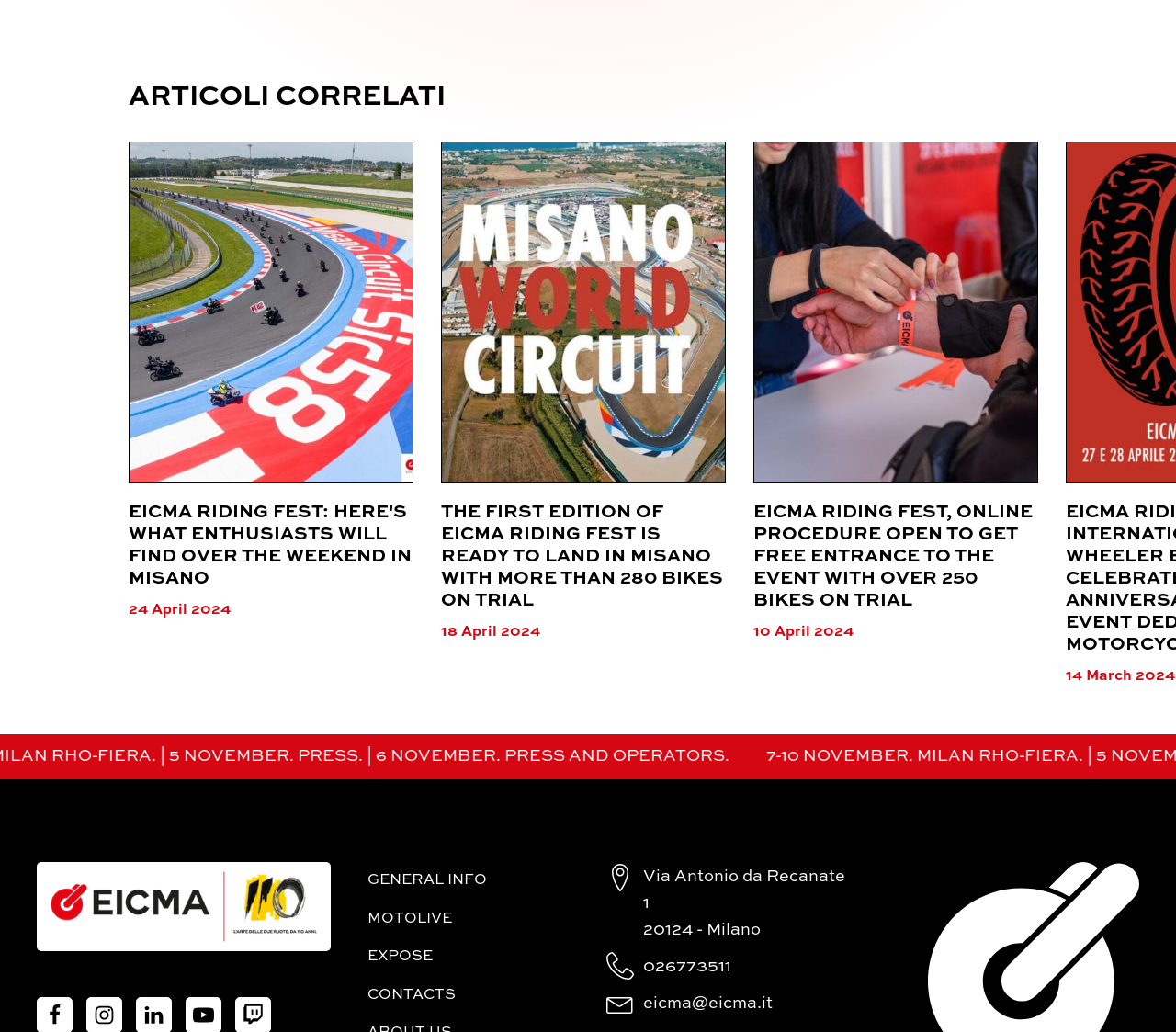What is the event mentioned in the webpage?
Please provide a single word or phrase as the answer based on the screenshot.

EICMA RIDING FEST